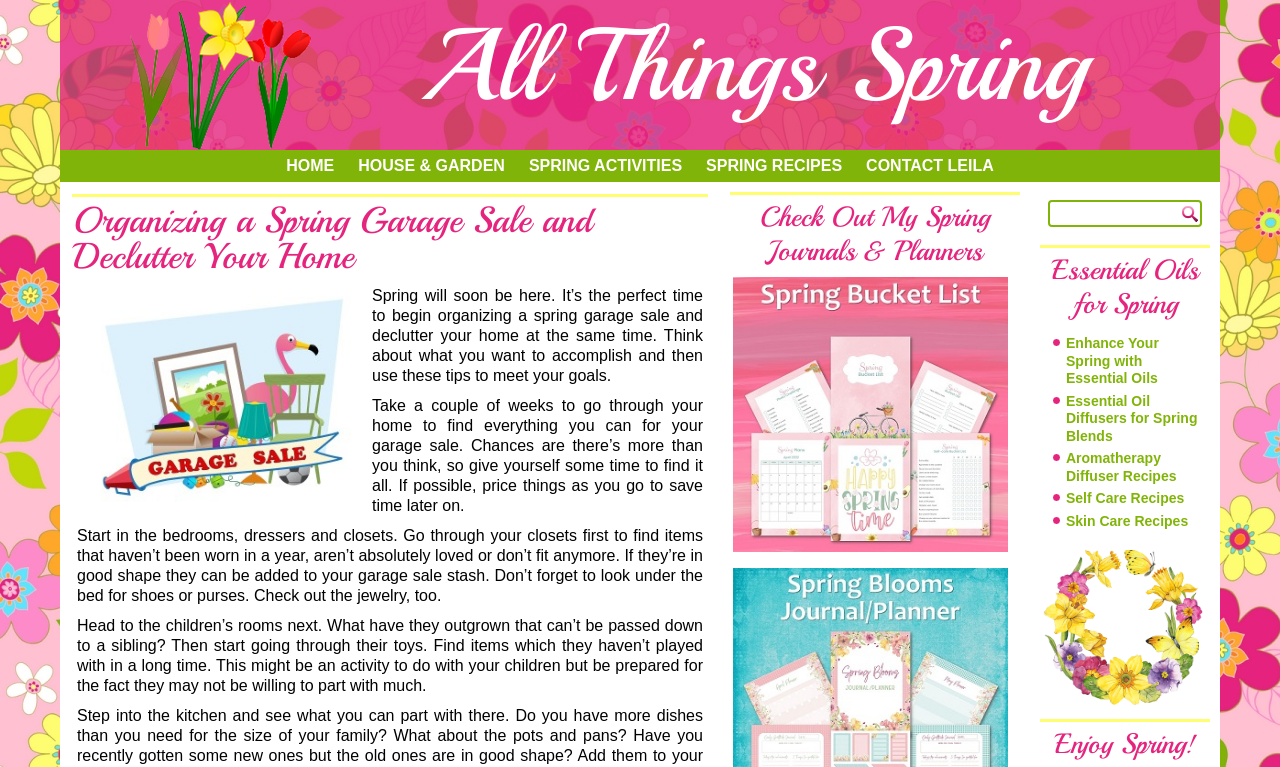Give a one-word or one-phrase response to the question: 
What is the last sentence on the webpage?

Enjoy Spring!